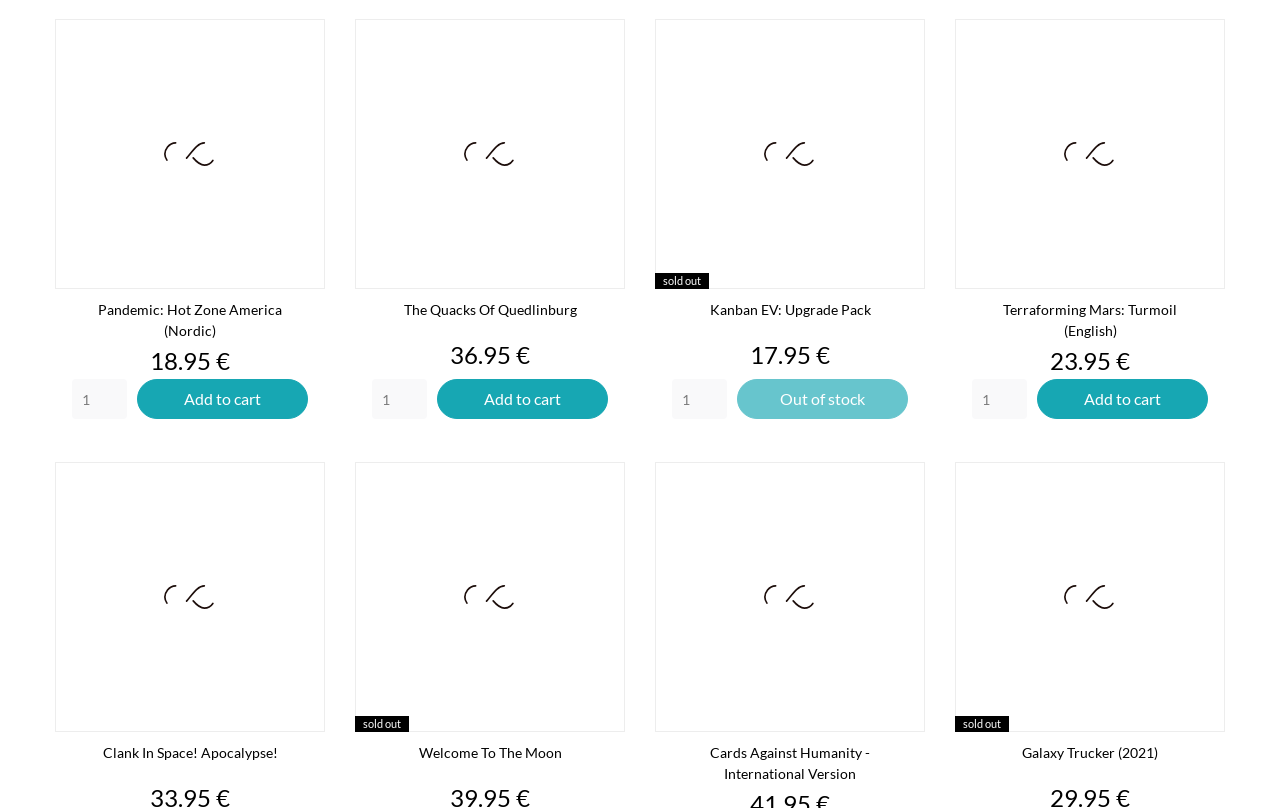Please find the bounding box coordinates of the element that needs to be clicked to perform the following instruction: "Select the quantity for 'The Quacks of Quedlinburg'". The bounding box coordinates should be four float numbers between 0 and 1, represented as [left, top, right, bottom].

[0.291, 0.469, 0.334, 0.519]